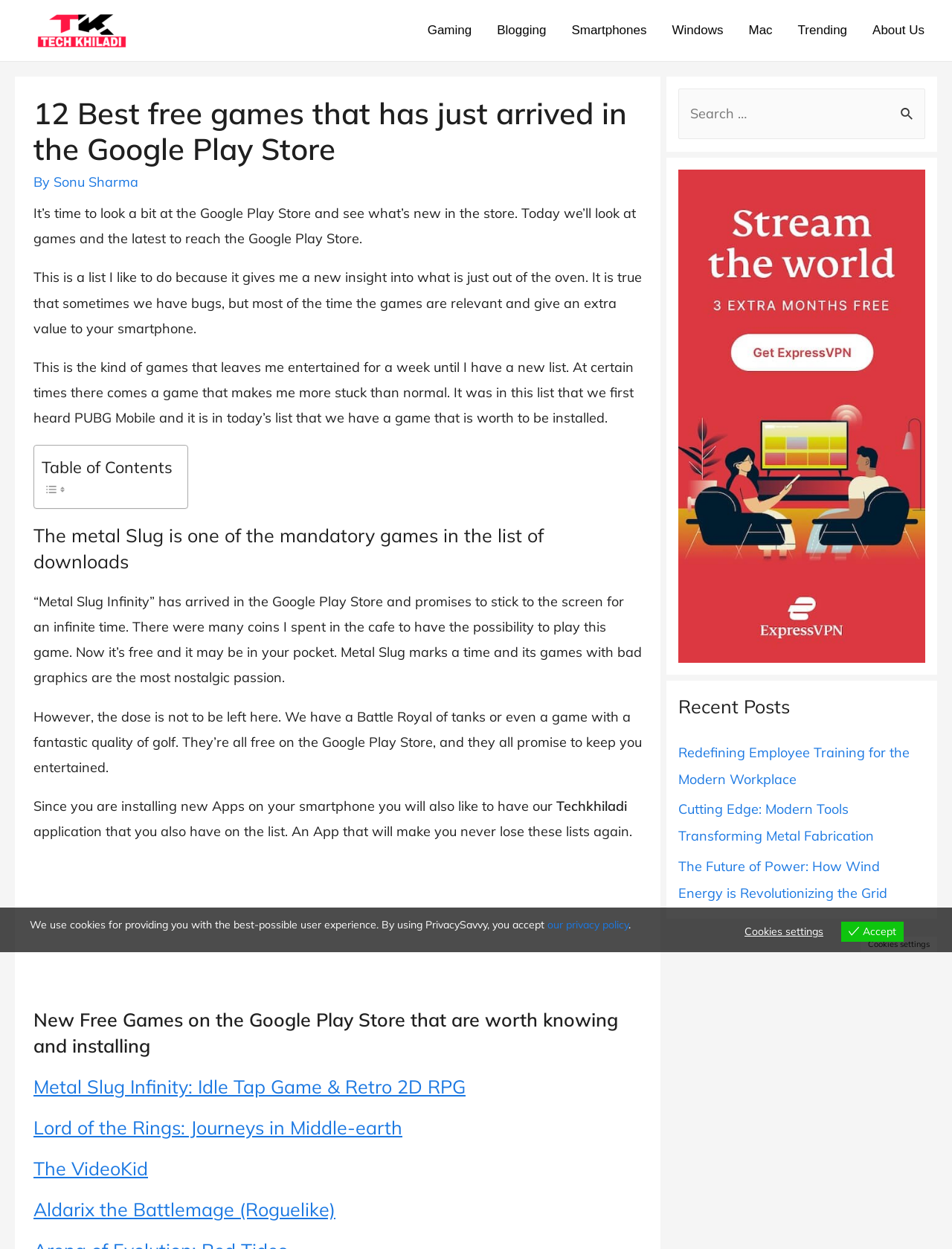Please reply with a single word or brief phrase to the question: 
What is the name of the first game mentioned in the article?

Metal Slug Infinity